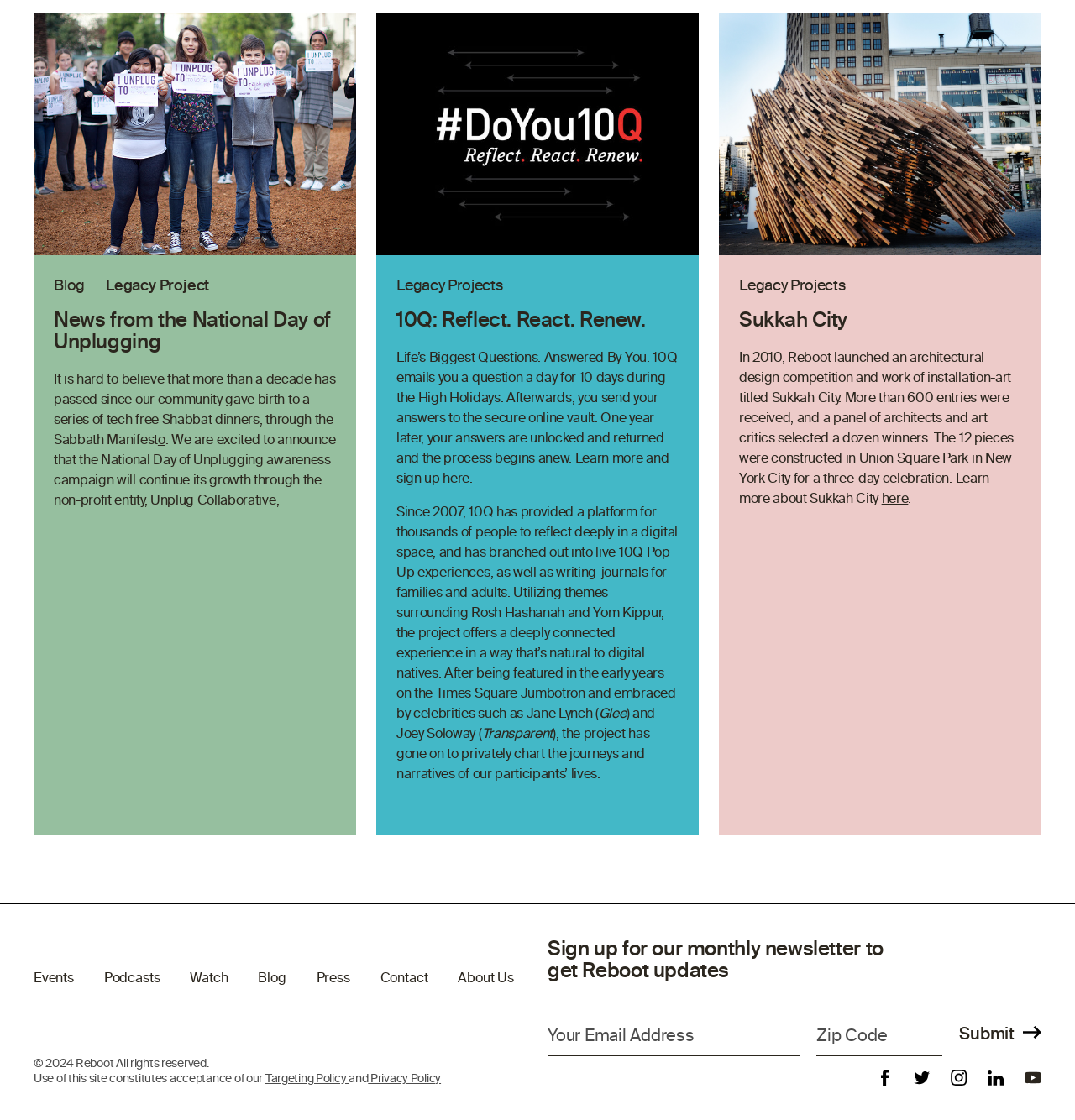What is the name of the project mentioned in the first heading?
Using the image as a reference, answer the question in detail.

The first heading on the webpage is 'Blog Legacy Project', which suggests that this is the name of a project related to blogging and legacy.